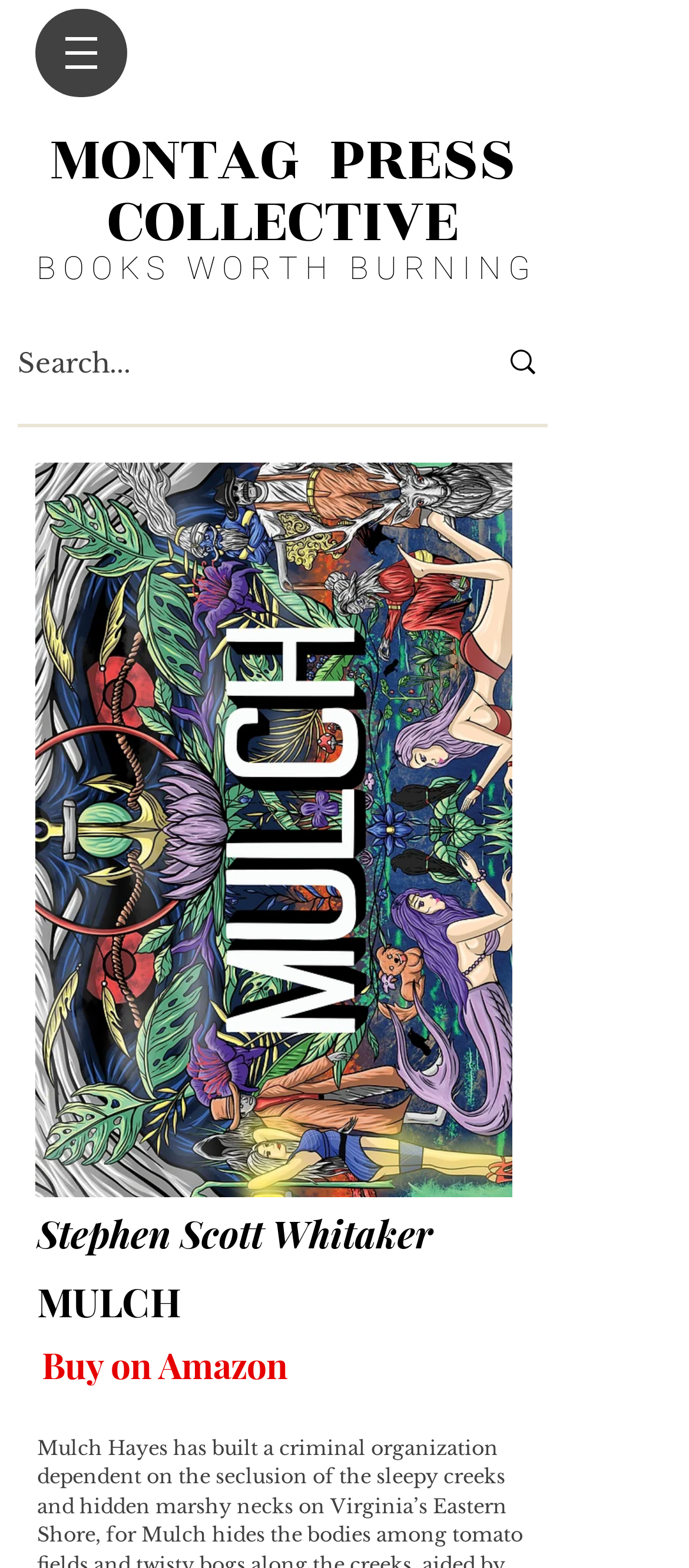What is the format of the audiobook?
Refer to the image and give a detailed answer to the query.

I found the answer by looking at the image elements on the webpage. The image 'audiobook_0.png' is located at the bottom of the page, and it seems to be an icon representing the audiobook format.